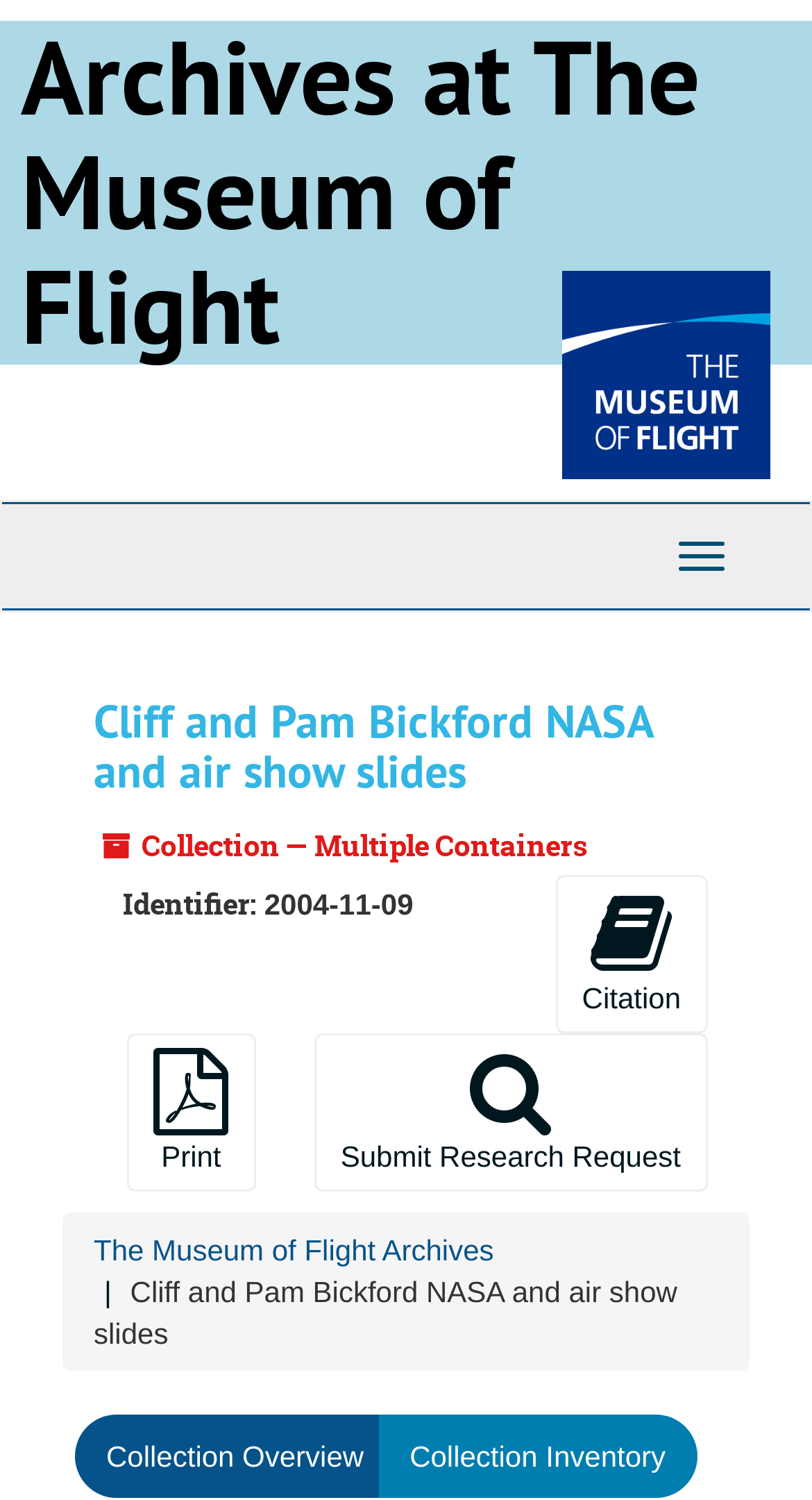Please provide a comprehensive answer to the question based on the screenshot: What is the identifier of the collection?

I looked for an element that contains the identifier of the collection, but I only found a 'StaticText' element with the label 'Identifier:' without any value.